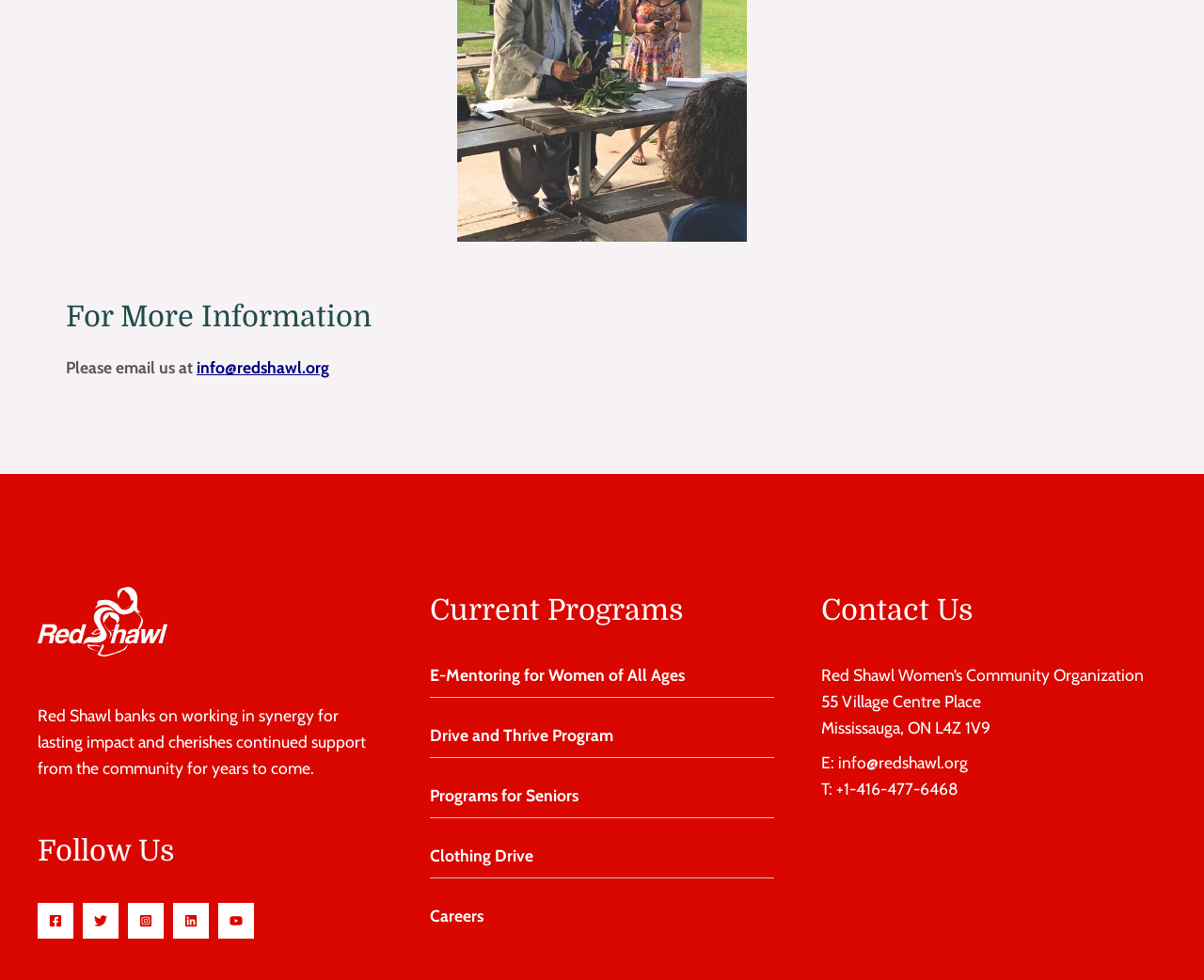Locate the bounding box of the UI element described in the following text: "aria-label="Facebook"".

[0.031, 0.921, 0.061, 0.958]